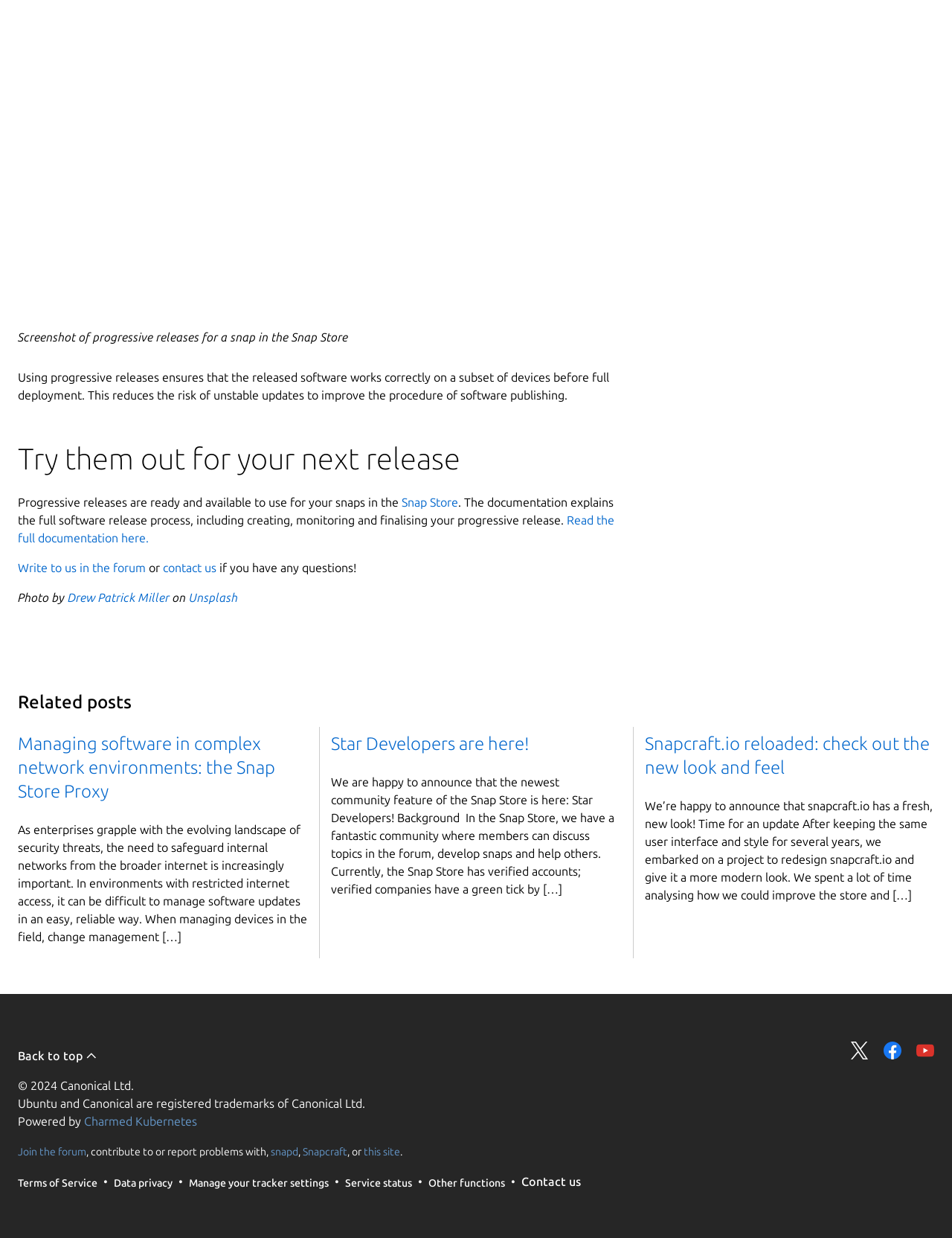Determine the bounding box coordinates for the HTML element described here: "snapd".

[0.284, 0.925, 0.313, 0.935]